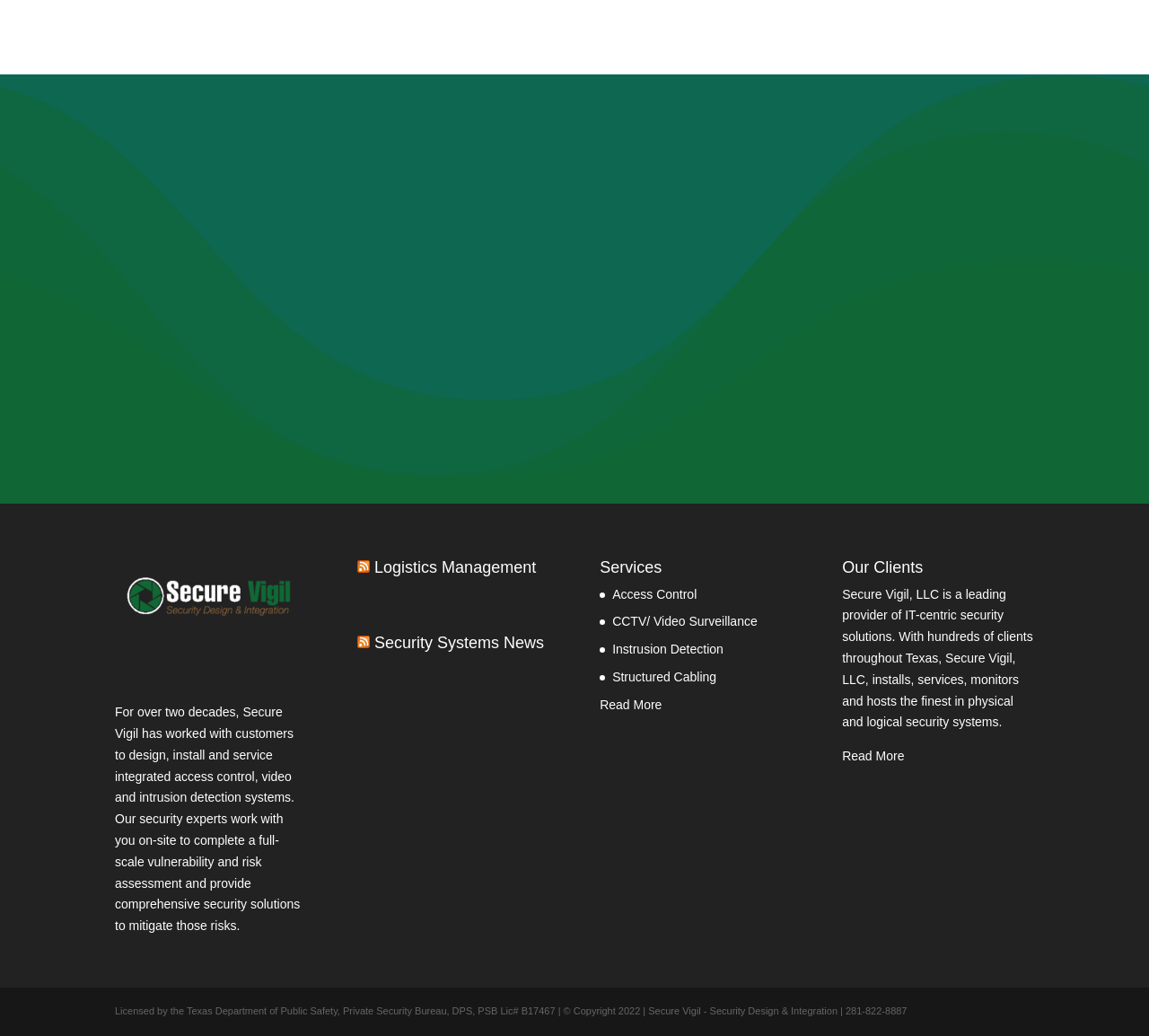Locate the bounding box coordinates of the area to click to fulfill this instruction: "Get an online quote". The bounding box should be presented as four float numbers between 0 and 1, in the order [left, top, right, bottom].

[0.725, 0.306, 0.893, 0.353]